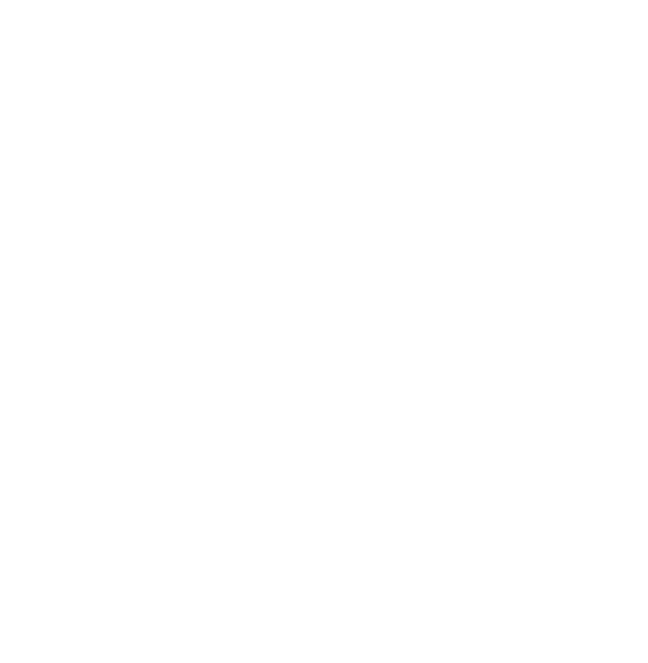Based on the image, provide a detailed and complete answer to the question: 
What is the company that produces the Garlic Oil?

The caption identifies the company responsible for producing the Garlic Oil as Shaanxi Baisifu Biological Engineering Co., Ltd., a company specializing in high-quality food ingredients.